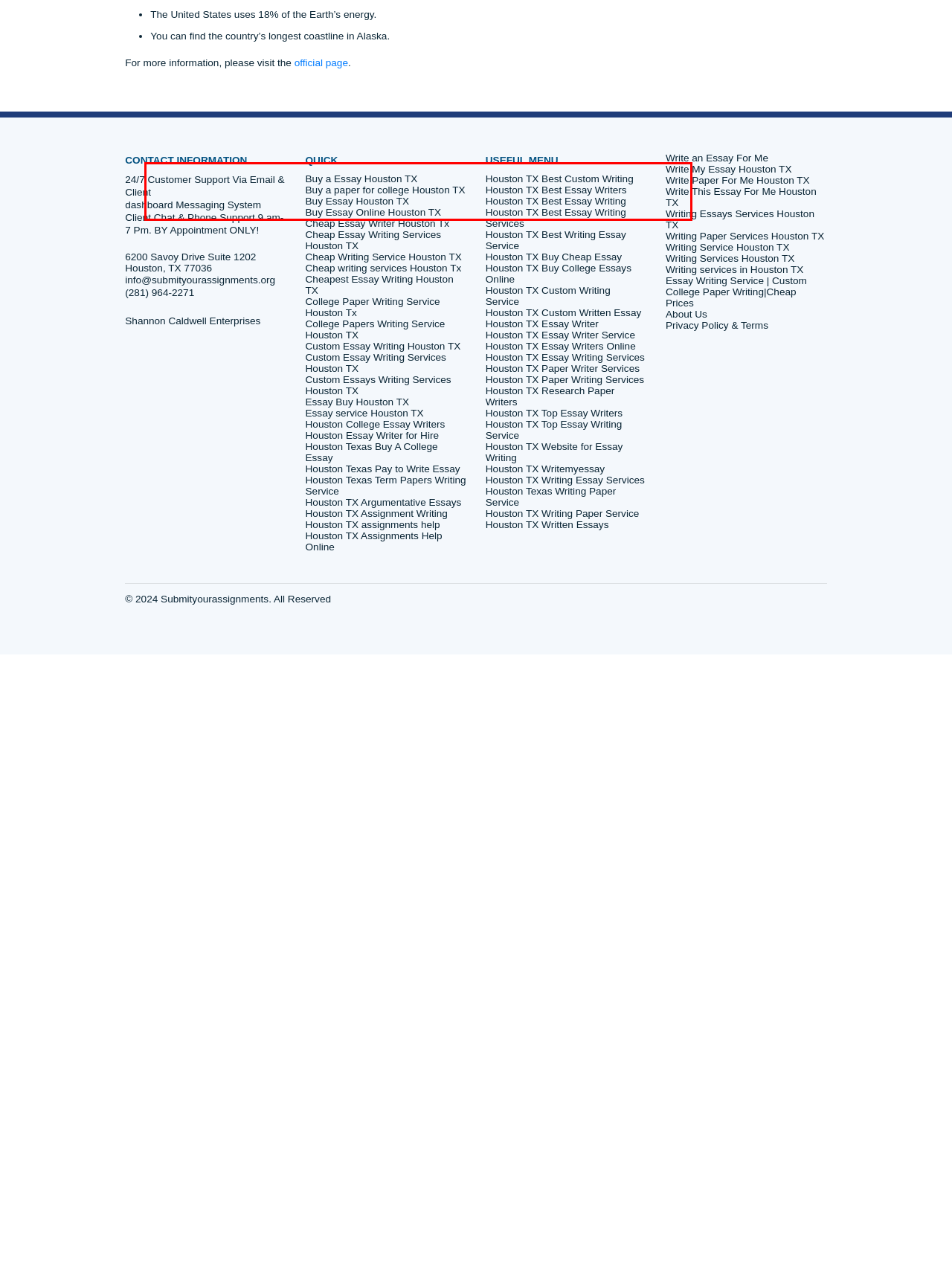Using the provided webpage screenshot, identify and read the text within the red rectangle bounding box.

The rewriting service is a great tool to use. It’s great for comparing your initial draft with the rewrite version made by our writers at Submit Your Assignments. Like the editing service, all of our clients have the opportunity to learn how to improve their writing skills.